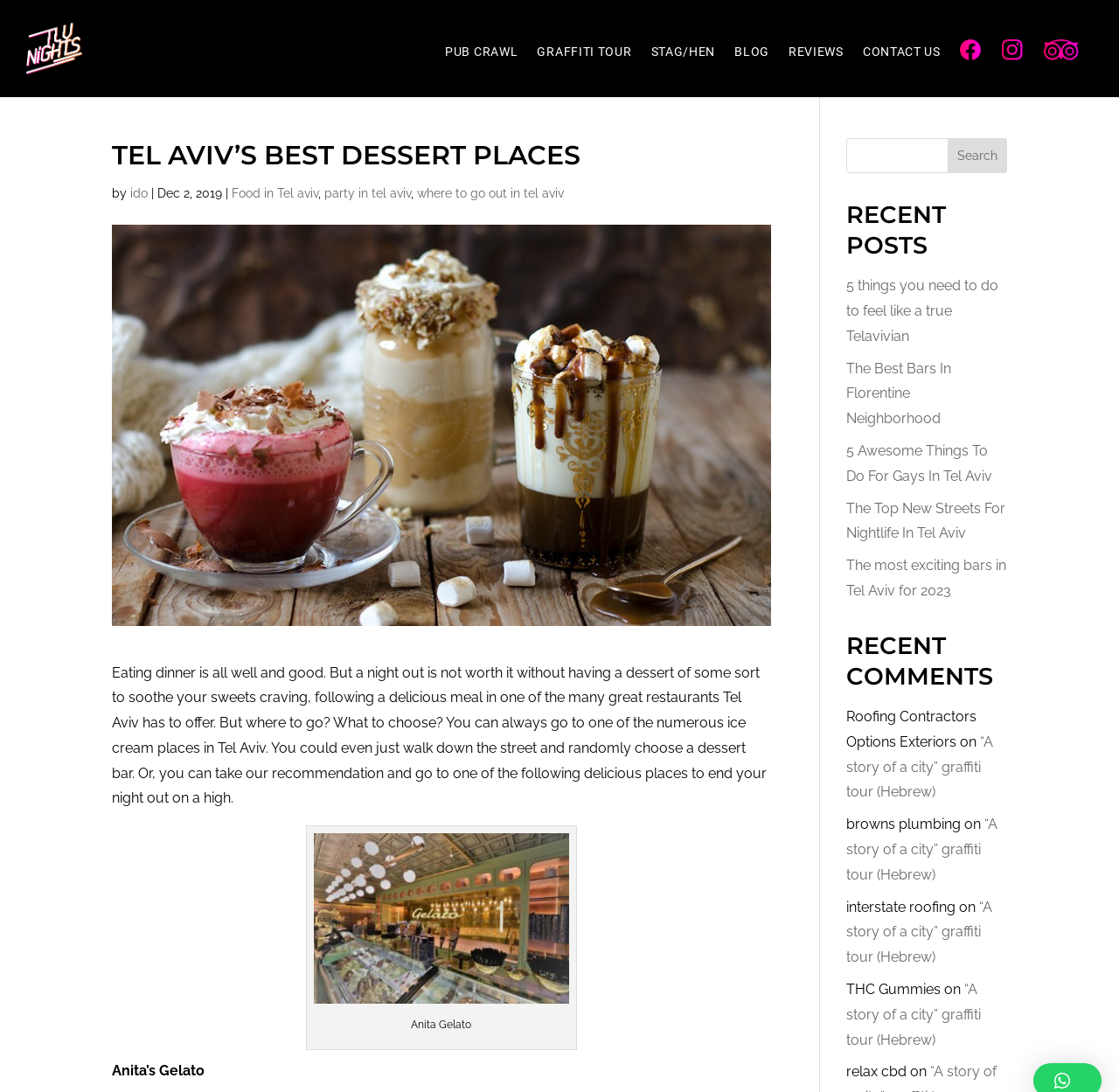Please find the bounding box coordinates of the element's region to be clicked to carry out this instruction: "Click on the 'TLV Nights' link".

[0.023, 0.036, 0.088, 0.051]